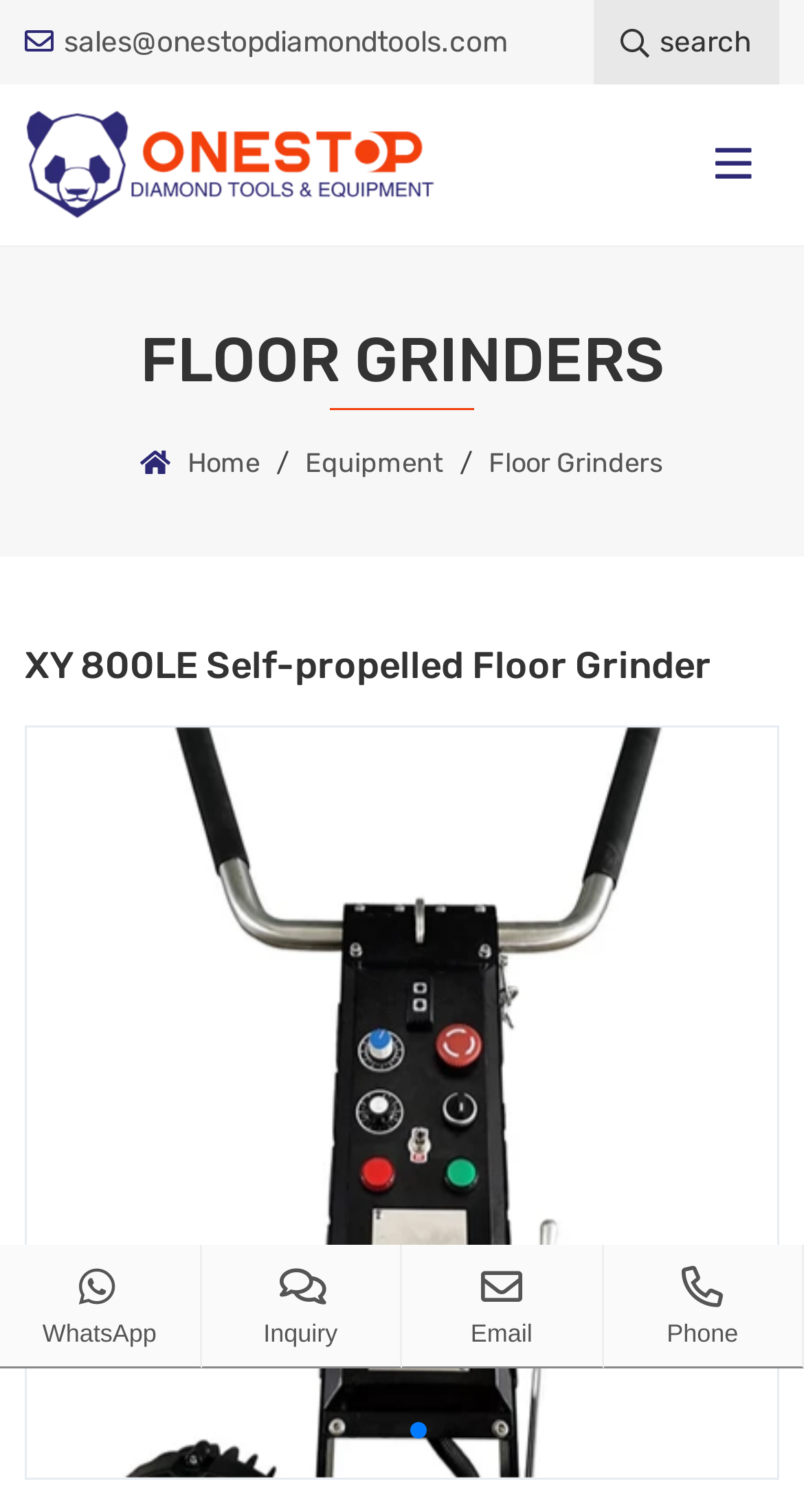What is the type of equipment being described?
Based on the image, answer the question with a single word or brief phrase.

Floor Grinder